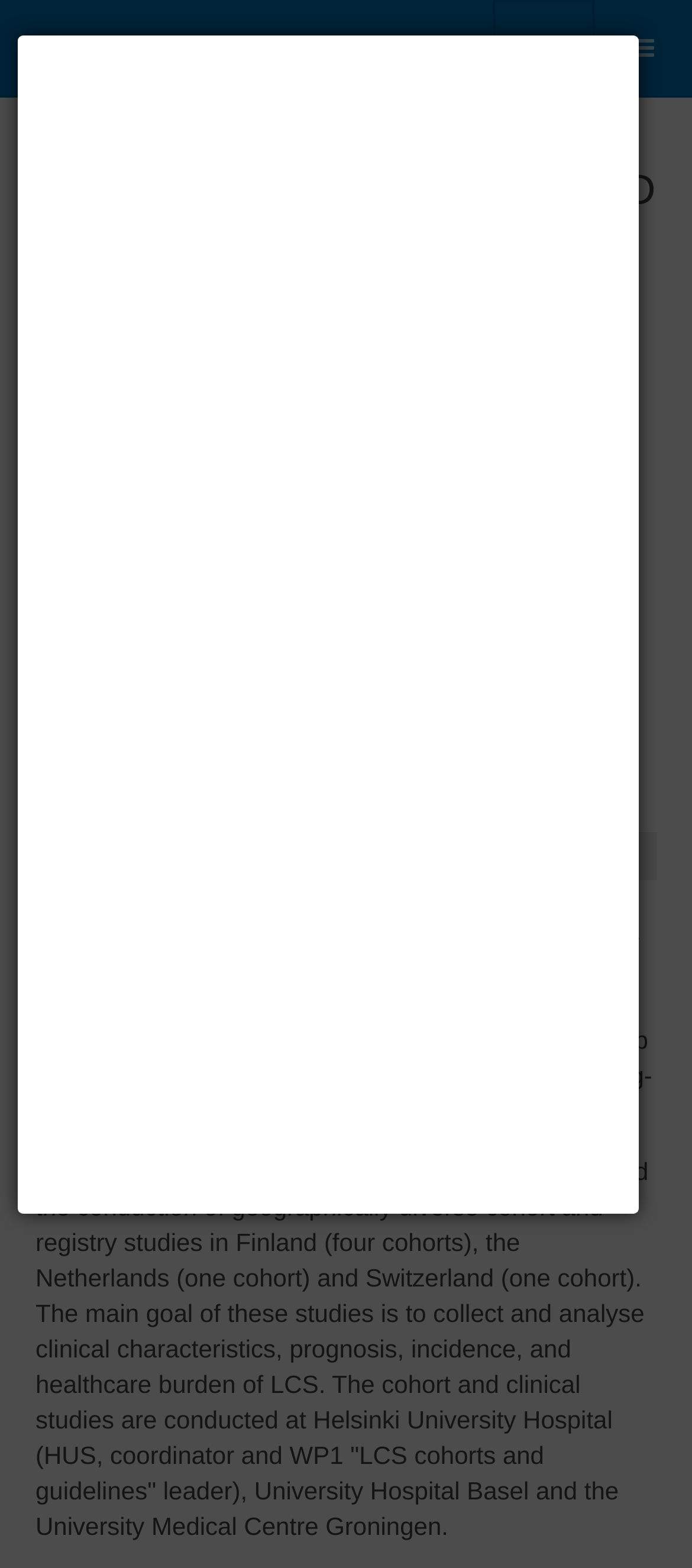Please answer the following question using a single word or phrase: 
What is the date mentioned in the webpage?

21 June 2023